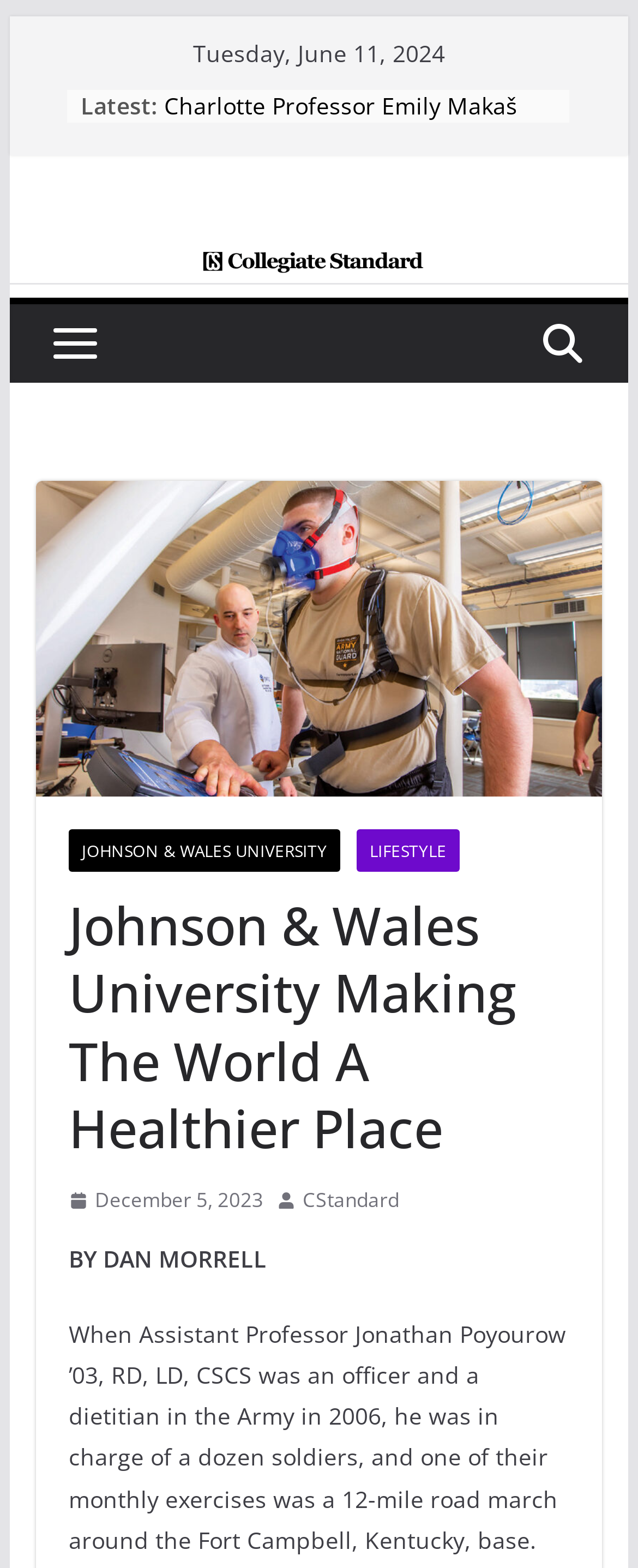Pinpoint the bounding box coordinates of the clickable element needed to complete the instruction: "Go to the 'LIFESTYLE' section". The coordinates should be provided as four float numbers between 0 and 1: [left, top, right, bottom].

[0.559, 0.528, 0.72, 0.556]